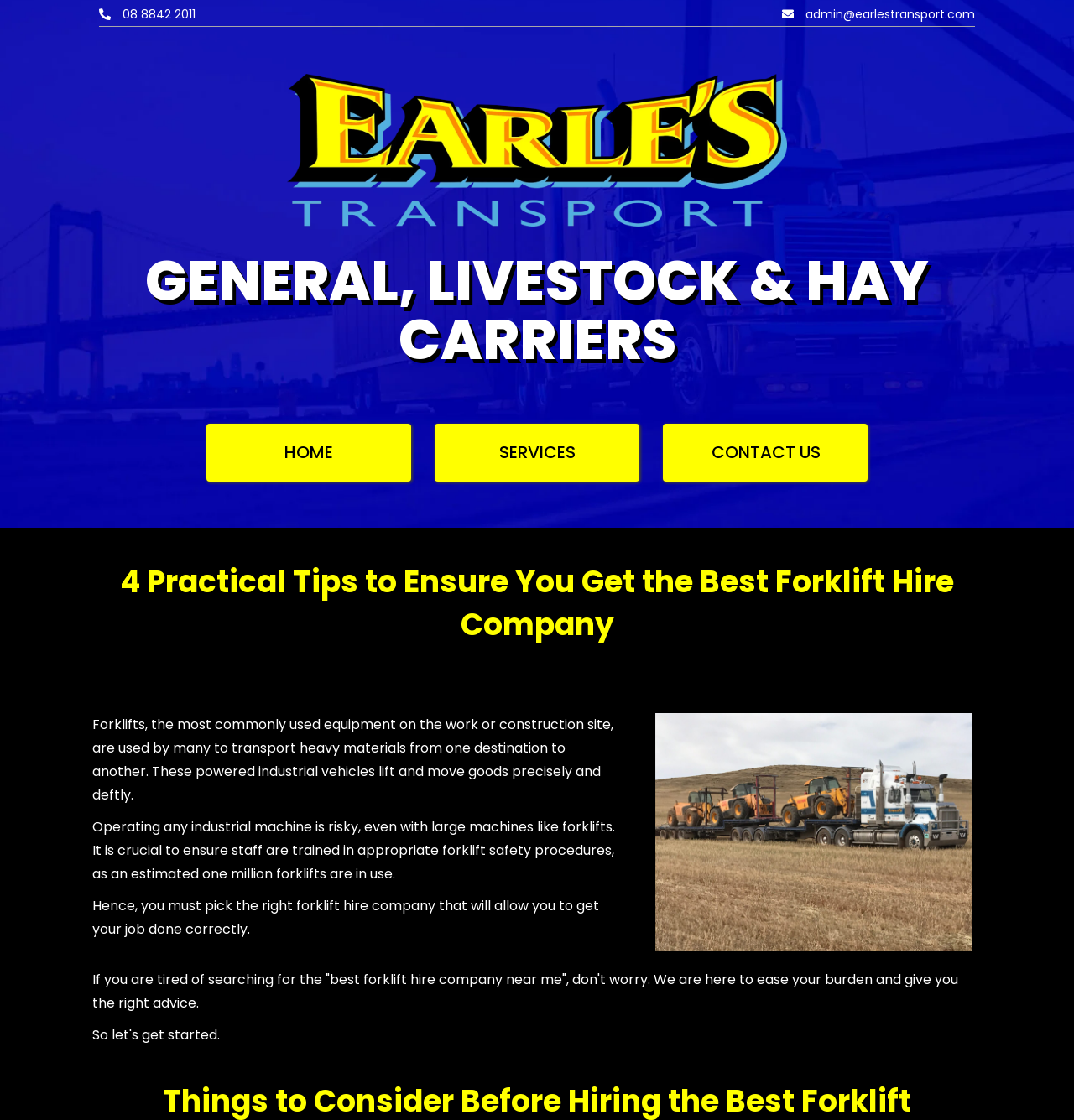Describe the webpage in detail, including text, images, and layout.

The webpage is about forklift hire companies, providing guidance on selecting the right one. At the top left, there is a logo image, accompanied by two links: "08 8842 2011" and "admin@earlestransport.com". Below the logo, there is a heading "GENERAL, LIVESTOCK & HAY CARRIERS" that spans almost the entire width of the page. 

To the right of the heading, there is a navigation menu labeled "Menu" with three links: "HOME", "SERVICES", and "CONTACT US". Below the navigation menu, there is a prominent heading "4 Practical Tips to Ensure You Get the Best Forklift Hire Company" that takes up most of the page width.

The main content of the webpage consists of three paragraphs of text, describing the importance of forklifts, the risks associated with operating them, and the need to choose the right forklift hire company. These paragraphs are positioned below the heading, taking up about half of the page height. 

To the right of the second paragraph, there is an image related to forklift hire. Finally, at the bottom of the page, there is a concluding sentence that reassures readers that the webpage will provide helpful advice in finding the best forklift hire company.